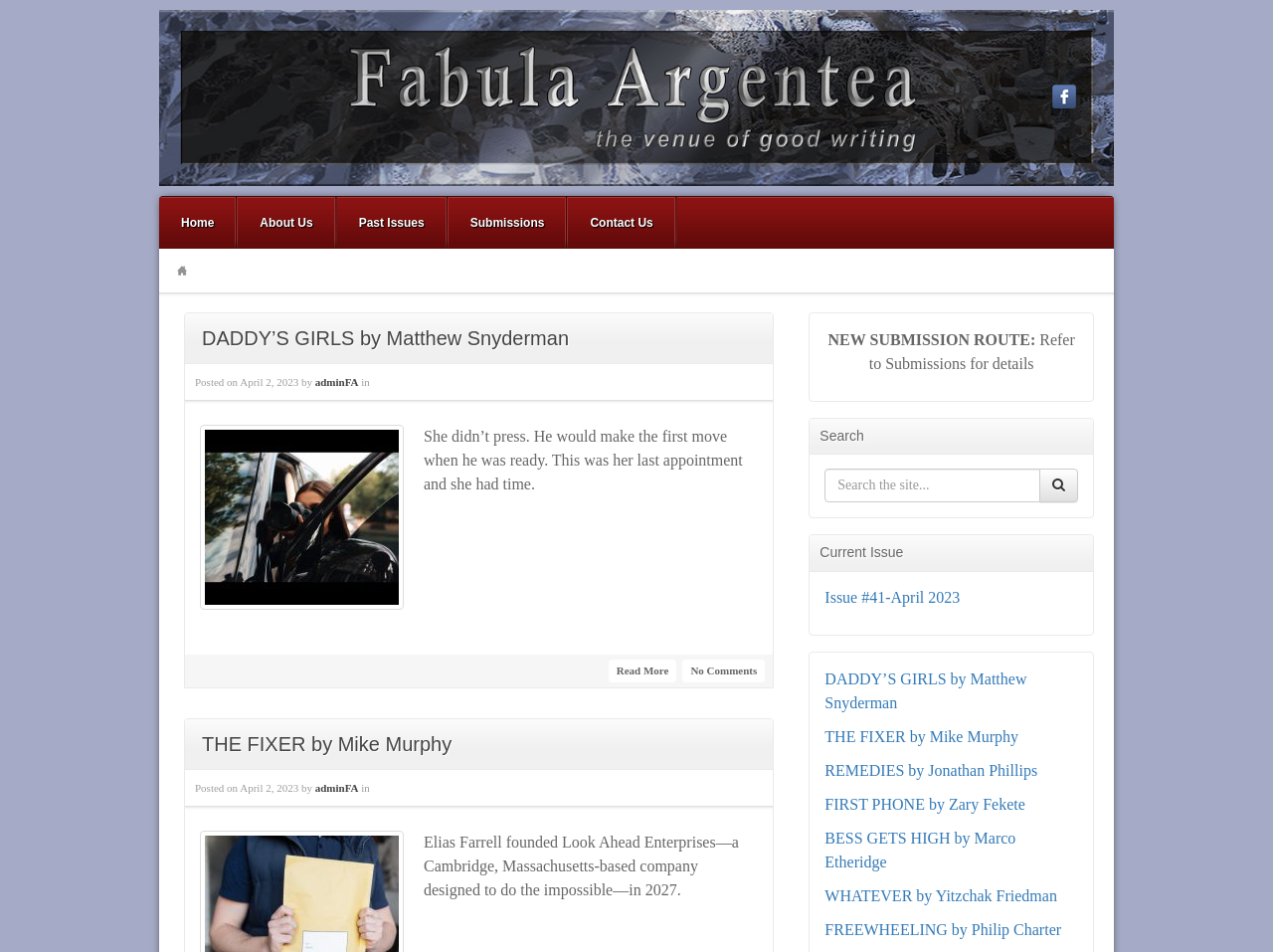Who wrote the article 'DADDY’S GIRLS'?
Examine the webpage screenshot and provide an in-depth answer to the question.

I found the author of the article 'DADDY’S GIRLS' by looking at the article itself, where it says 'DADDY’S GIRLS by Matthew Snyderman'. This indicates that Matthew Snyderman is the author of the article.